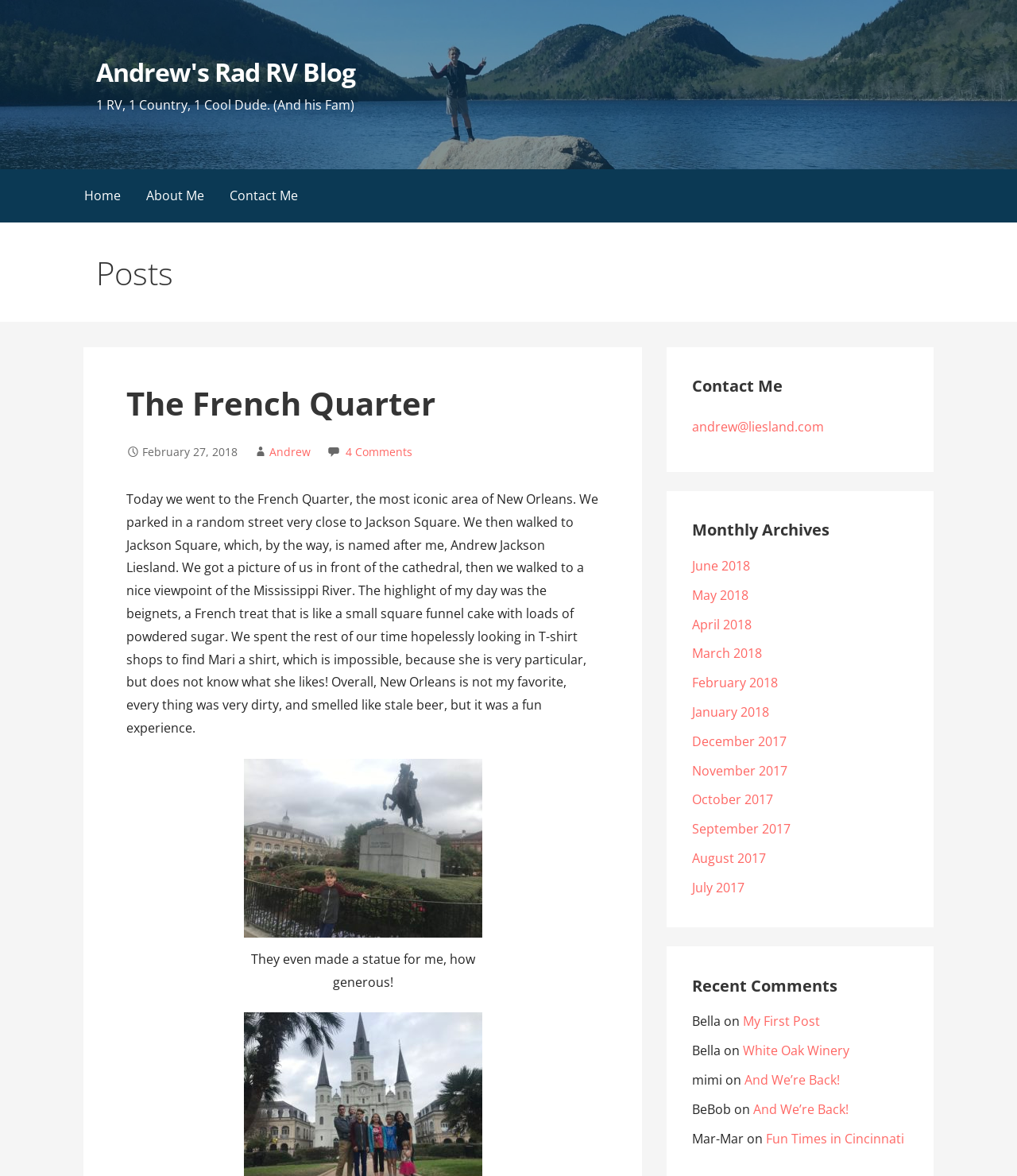Utilize the details in the image to thoroughly answer the following question: What is the email address to contact the author?

The email address can be found in the 'Contact Me' section, where it says 'andrew@liesland.com' in a link format.